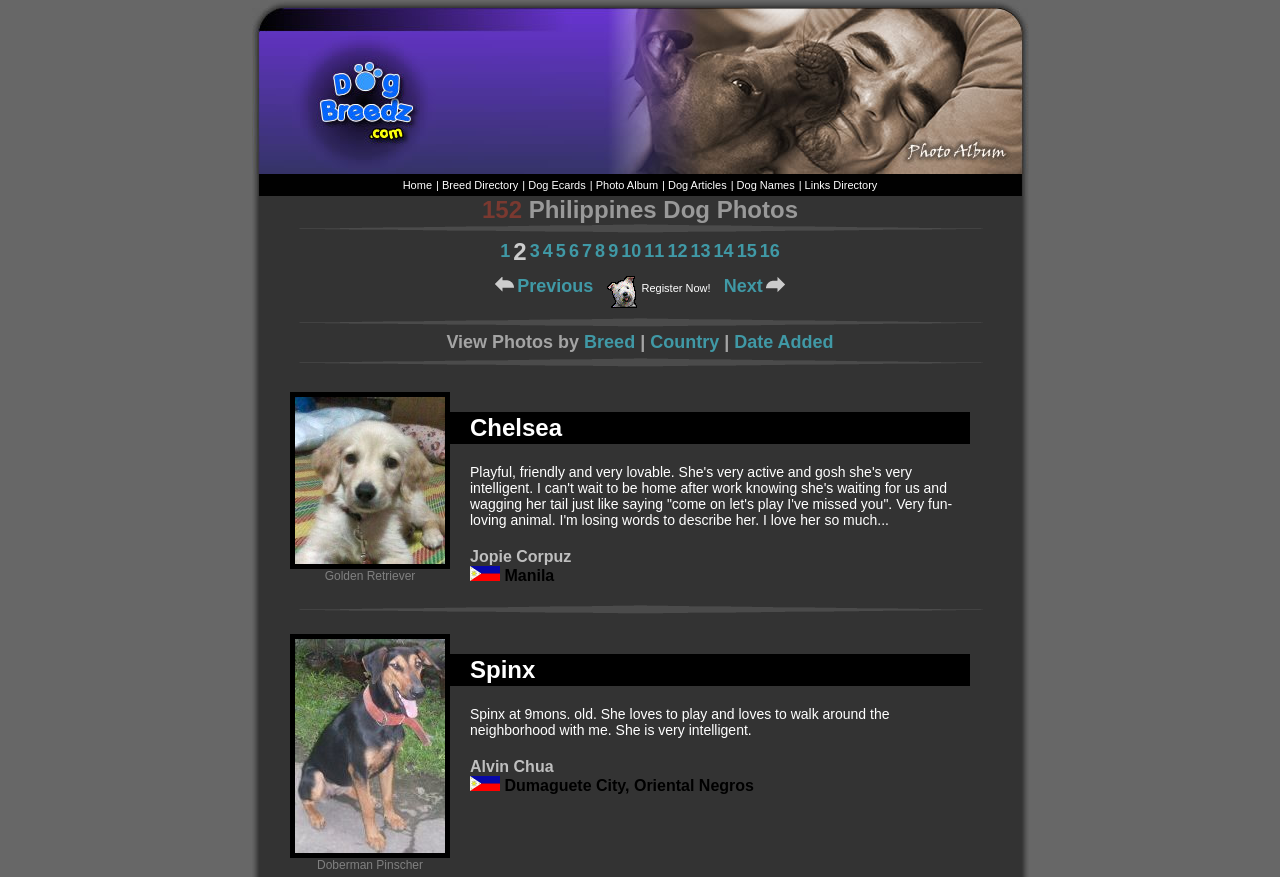How many photos are on this page?
Please respond to the question with a detailed and informative answer.

I counted the number of images on the page and found two images of dogs, which I assume are the photos being referred to.